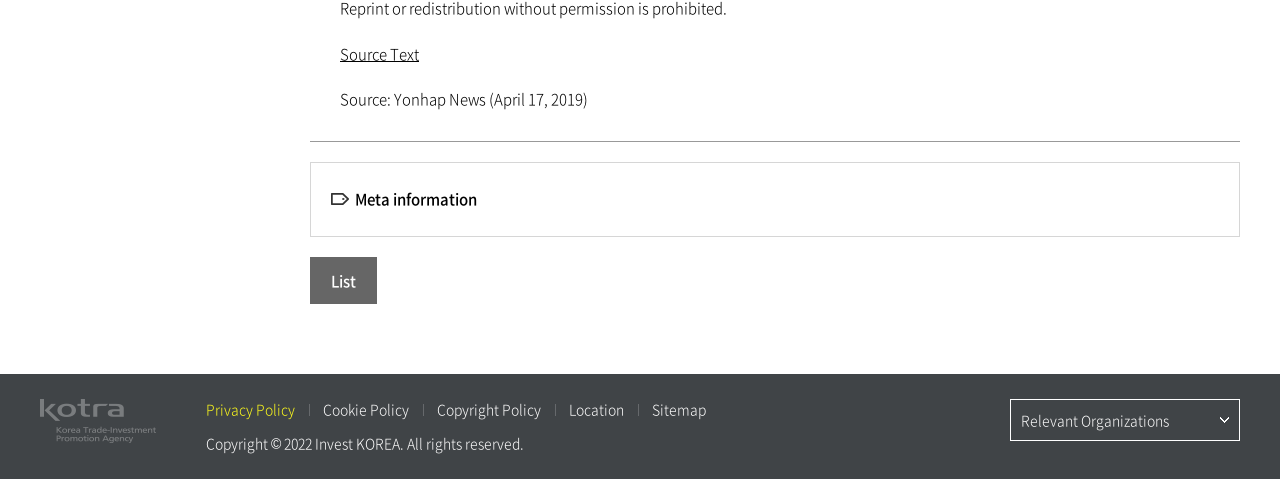Please provide a comprehensive response to the question based on the details in the image: What is the copyright year of Invest KOREA?

The copyright year of Invest KOREA is mentioned as '2022' in the static text element 'Copyright © 2022 Invest KOREA. All rights reserved.' which is located at the bottom of the webpage.